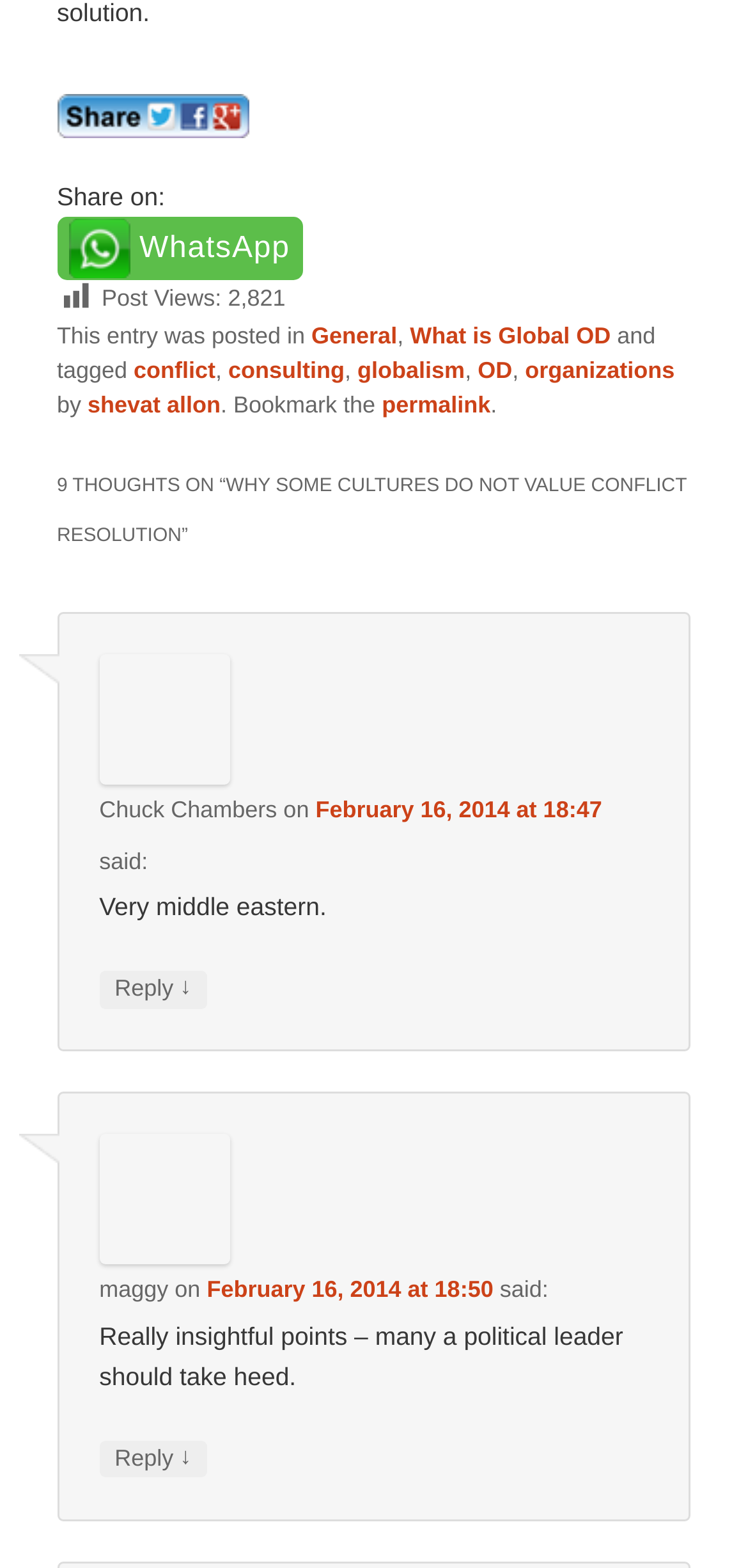Pinpoint the bounding box coordinates of the element to be clicked to execute the instruction: "Reply to maggy".

[0.133, 0.919, 0.276, 0.943]